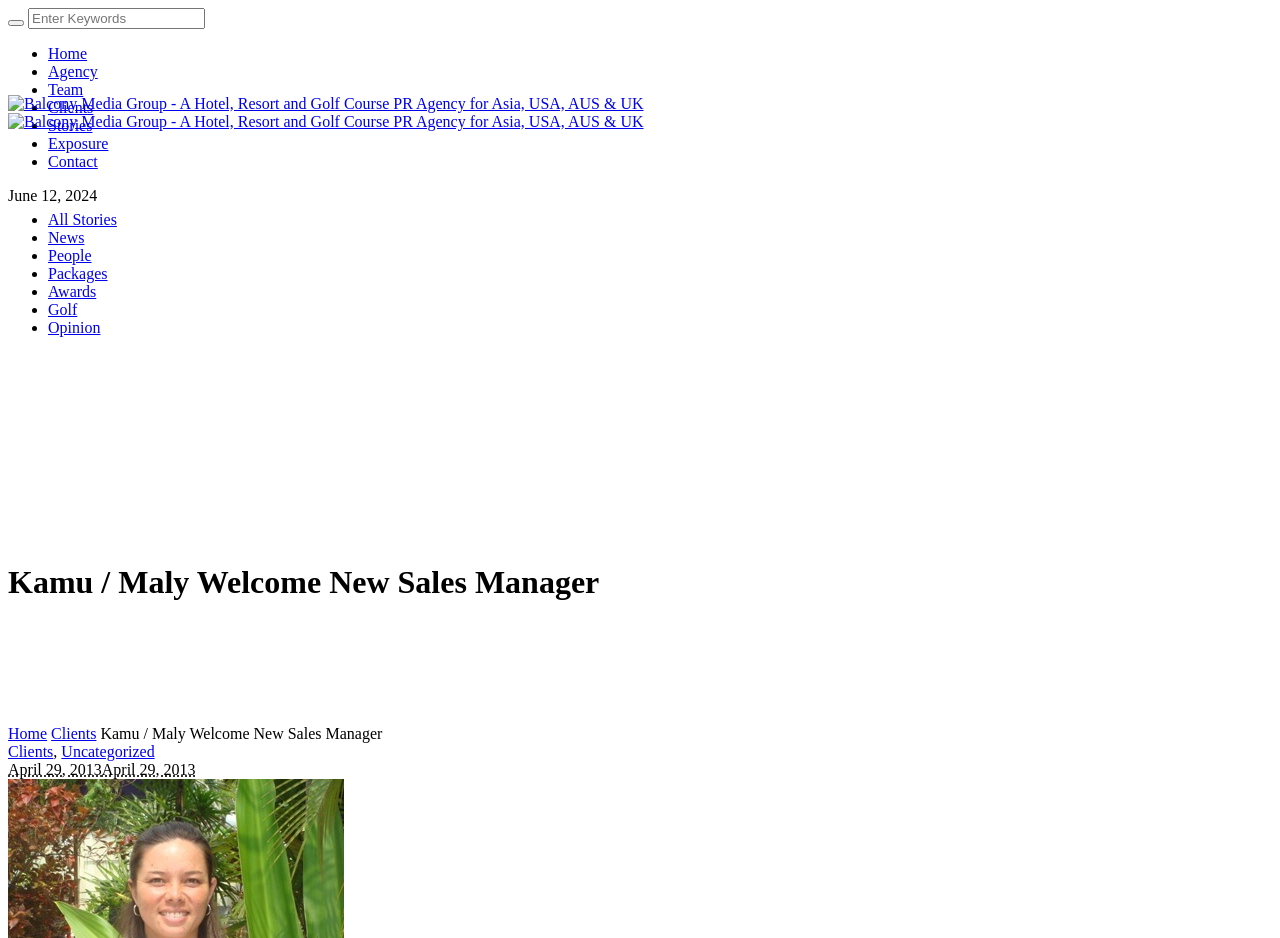Given the description Team, predict the bounding box coordinates of the UI element. Ensure the coordinates are in the format (top-left x, top-left y, bottom-right x, bottom-right y) and all values are between 0 and 1.

[0.038, 0.086, 0.065, 0.104]